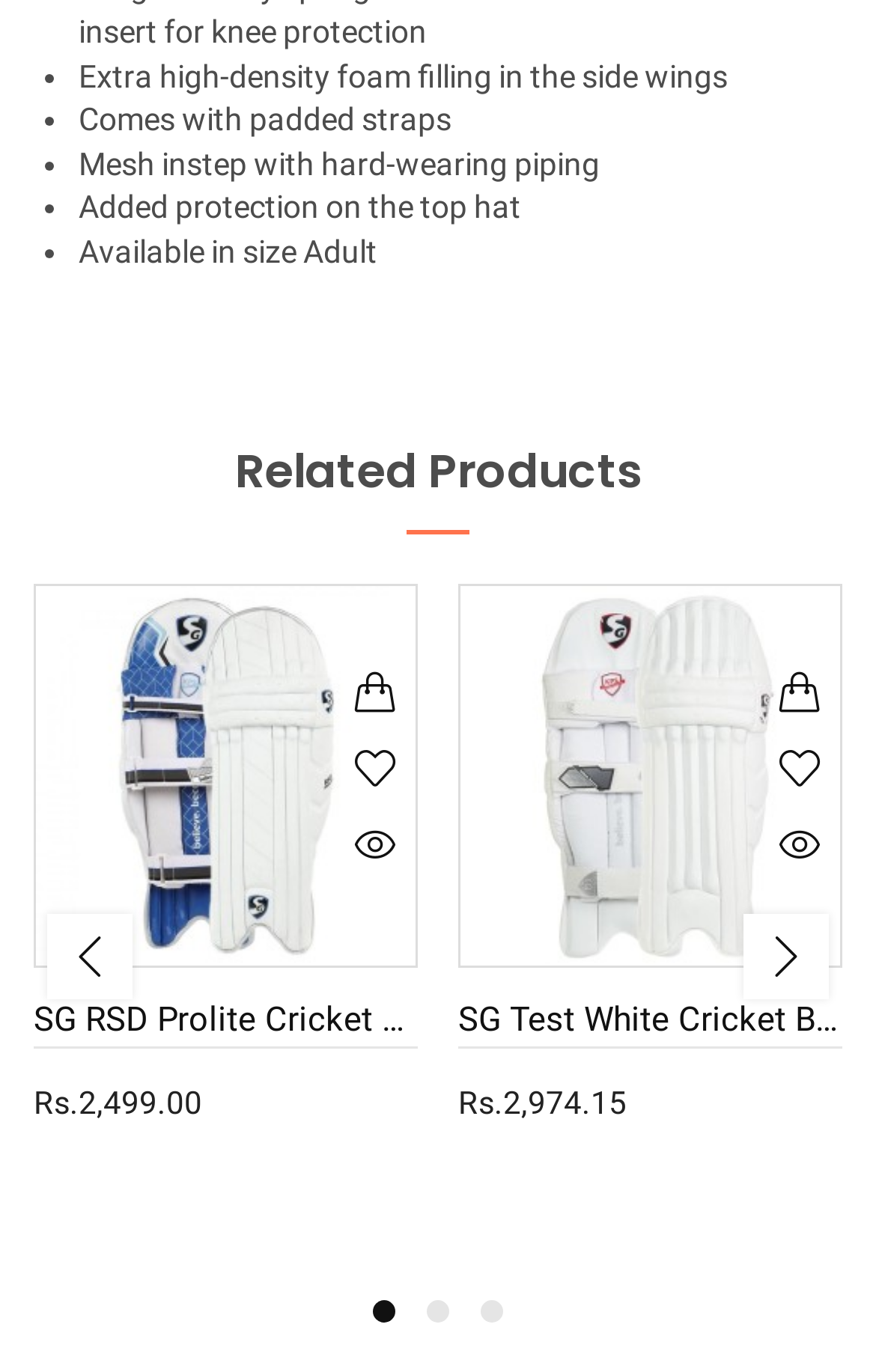Respond with a single word or phrase to the following question: What is the material of the side wings?

Extra high-density foam